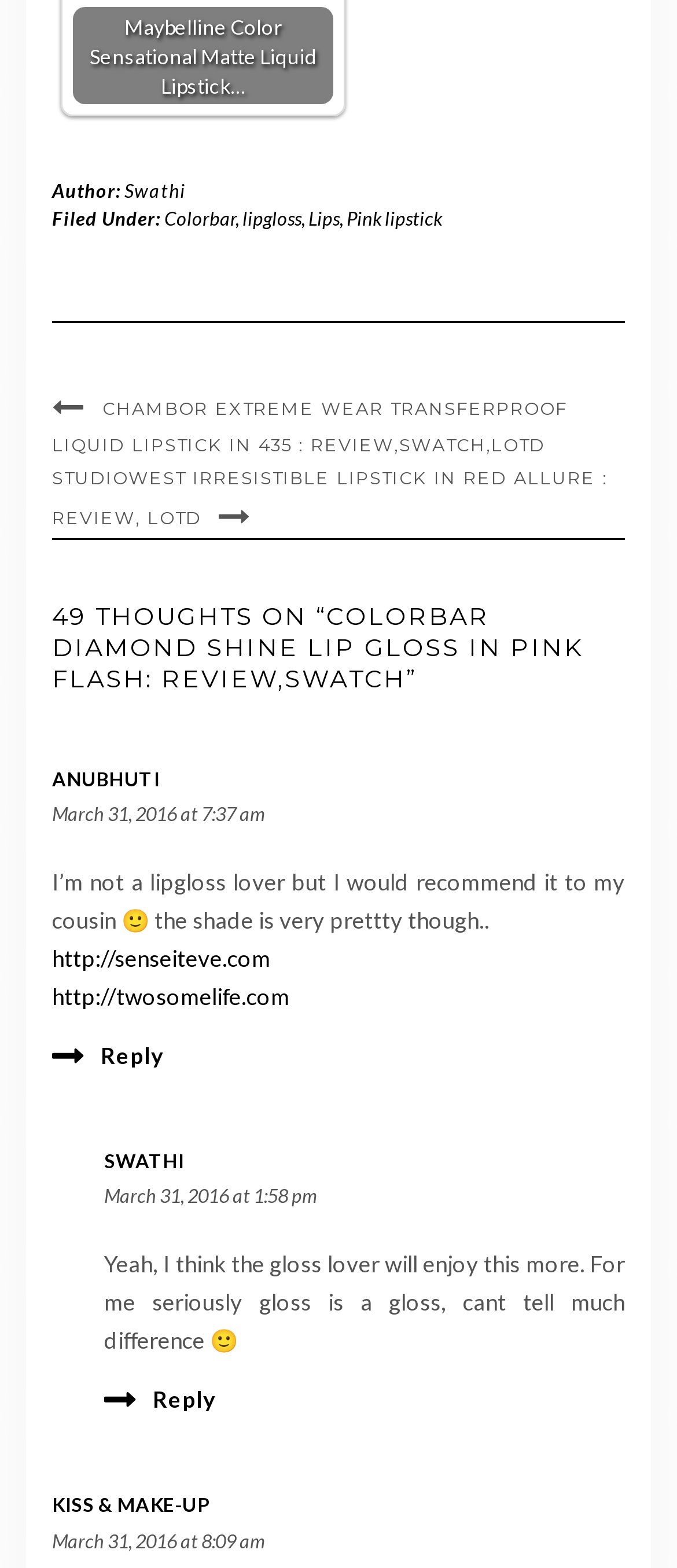Please identify the bounding box coordinates of the element's region that needs to be clicked to fulfill the following instruction: "Read the article 'CHAMBOR EXTREME WEAR TRANSFERPROOF LIQUID LIPSTICK IN 435 : REVIEW,SWATCH,LOTD'". The bounding box coordinates should consist of four float numbers between 0 and 1, i.e., [left, top, right, bottom].

[0.077, 0.253, 0.838, 0.292]